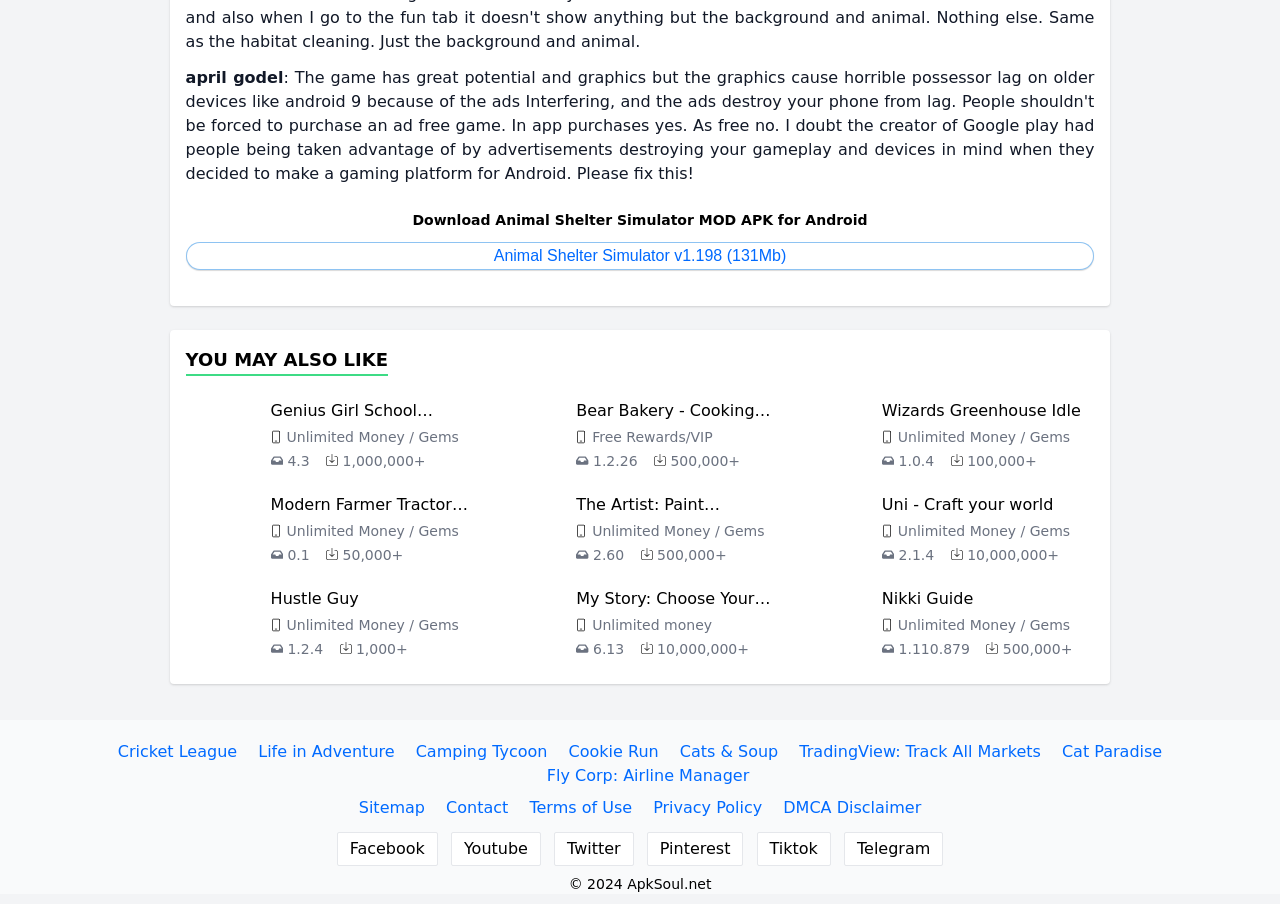How many links are there at the bottom of the webpage?
Please respond to the question with a detailed and well-explained answer.

I counted the number of links at the bottom of the webpage, which starts from 'Cricket League' and ends at 'Terms of Use'. There are 9 links in total.